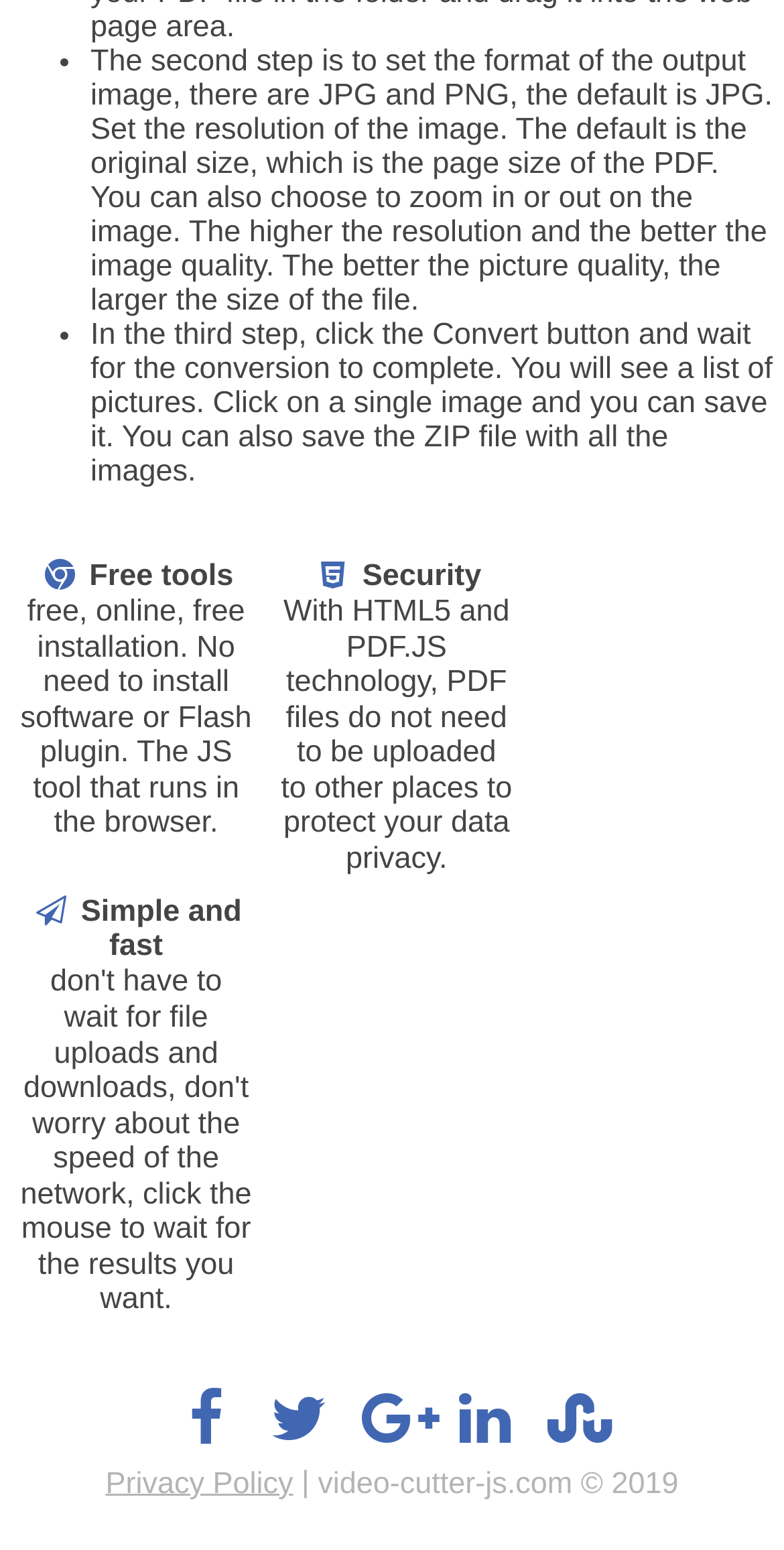Determine the bounding box coordinates for the HTML element mentioned in the following description: "title="Share on Facebook"". The coordinates should be a list of four floats ranging from 0 to 1, represented as [left, top, right, bottom].

[0.209, 0.911, 0.317, 0.934]